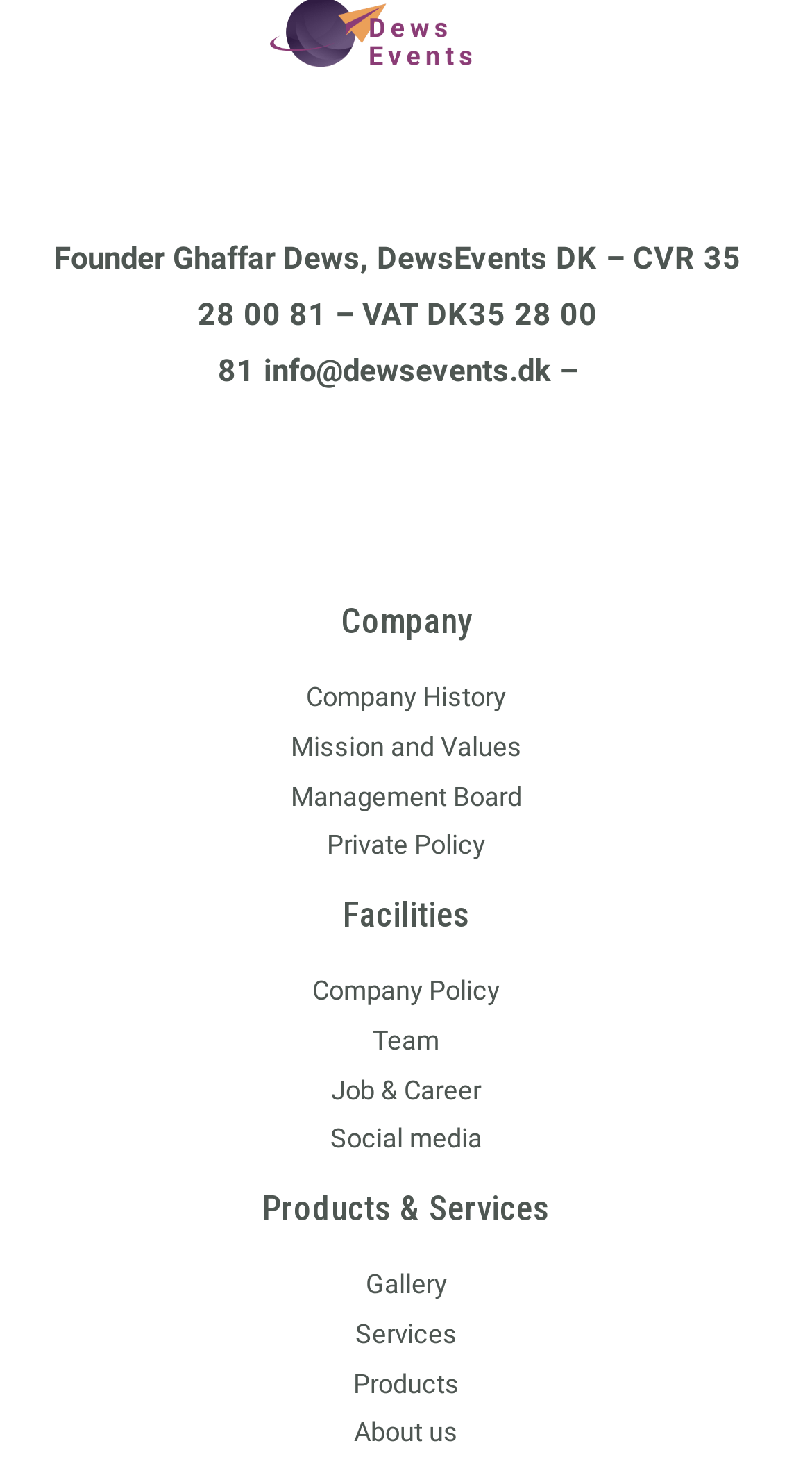Please specify the bounding box coordinates of the element that should be clicked to execute the given instruction: 'View company history'. Ensure the coordinates are four float numbers between 0 and 1, expressed as [left, top, right, bottom].

[0.377, 0.462, 0.623, 0.483]